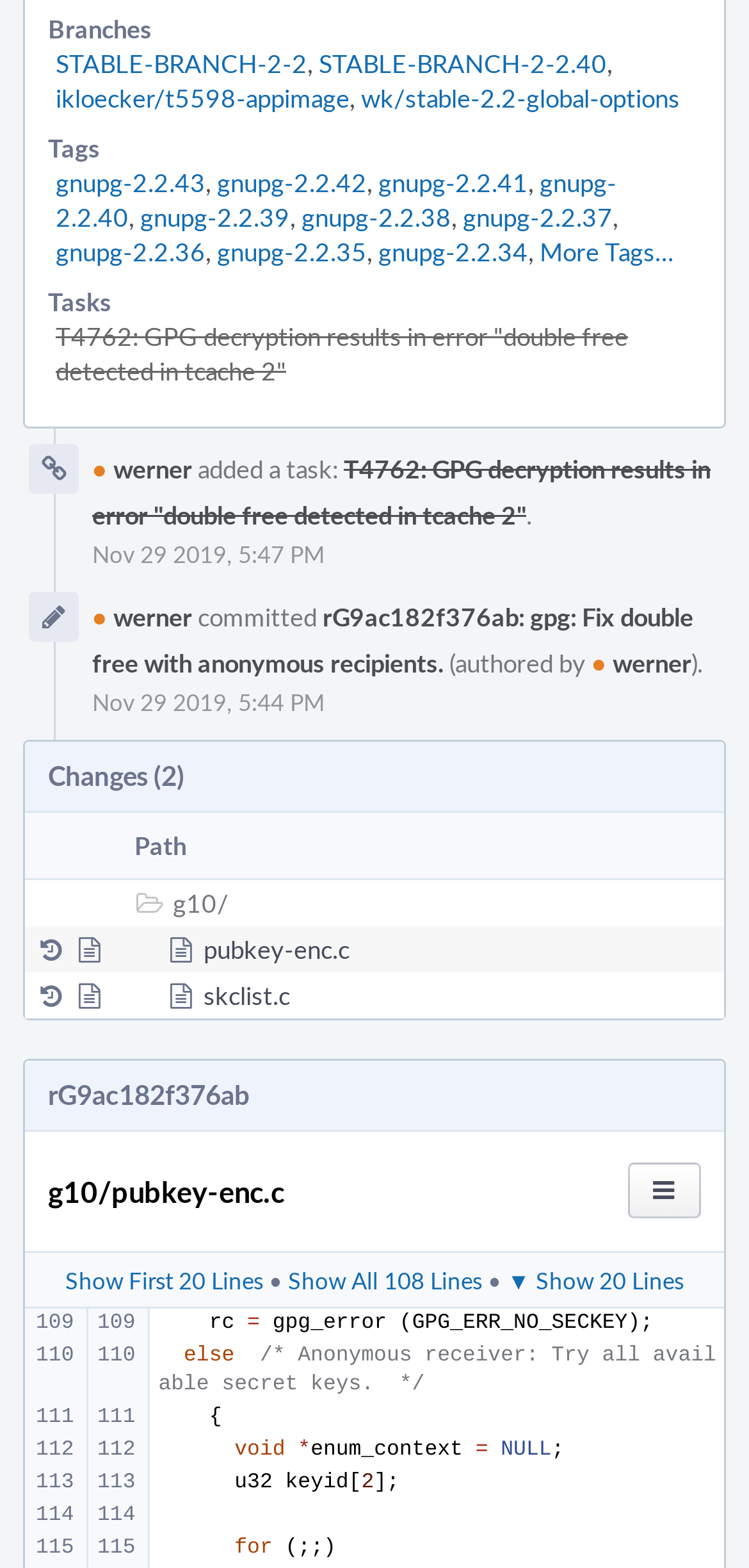Determine the bounding box coordinates of the section to be clicked to follow the instruction: "Explore grand l´anse south of grand anse on la digue". The coordinates should be given as four float numbers between 0 and 1, formatted as [left, top, right, bottom].

None